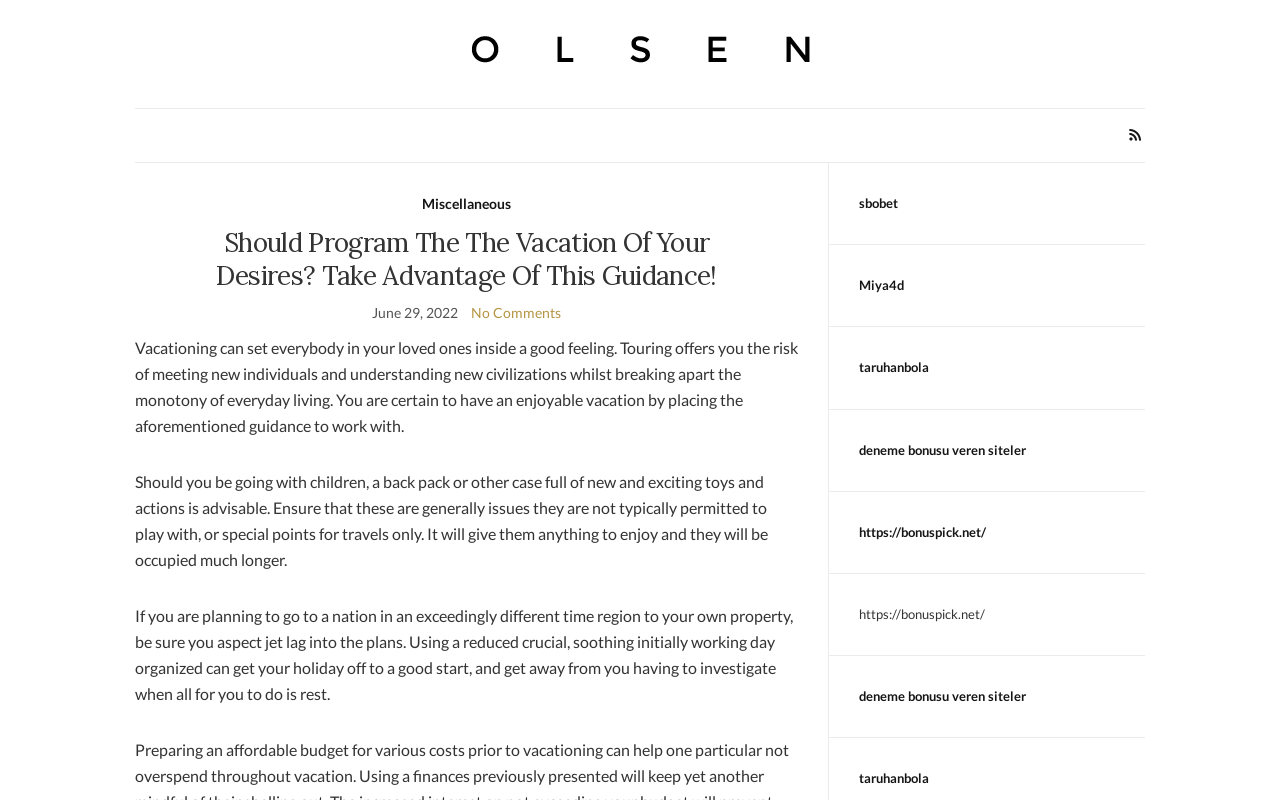Highlight the bounding box coordinates of the element you need to click to perform the following instruction: "View the image of Luke Wilkinson and Reuben Reid."

None